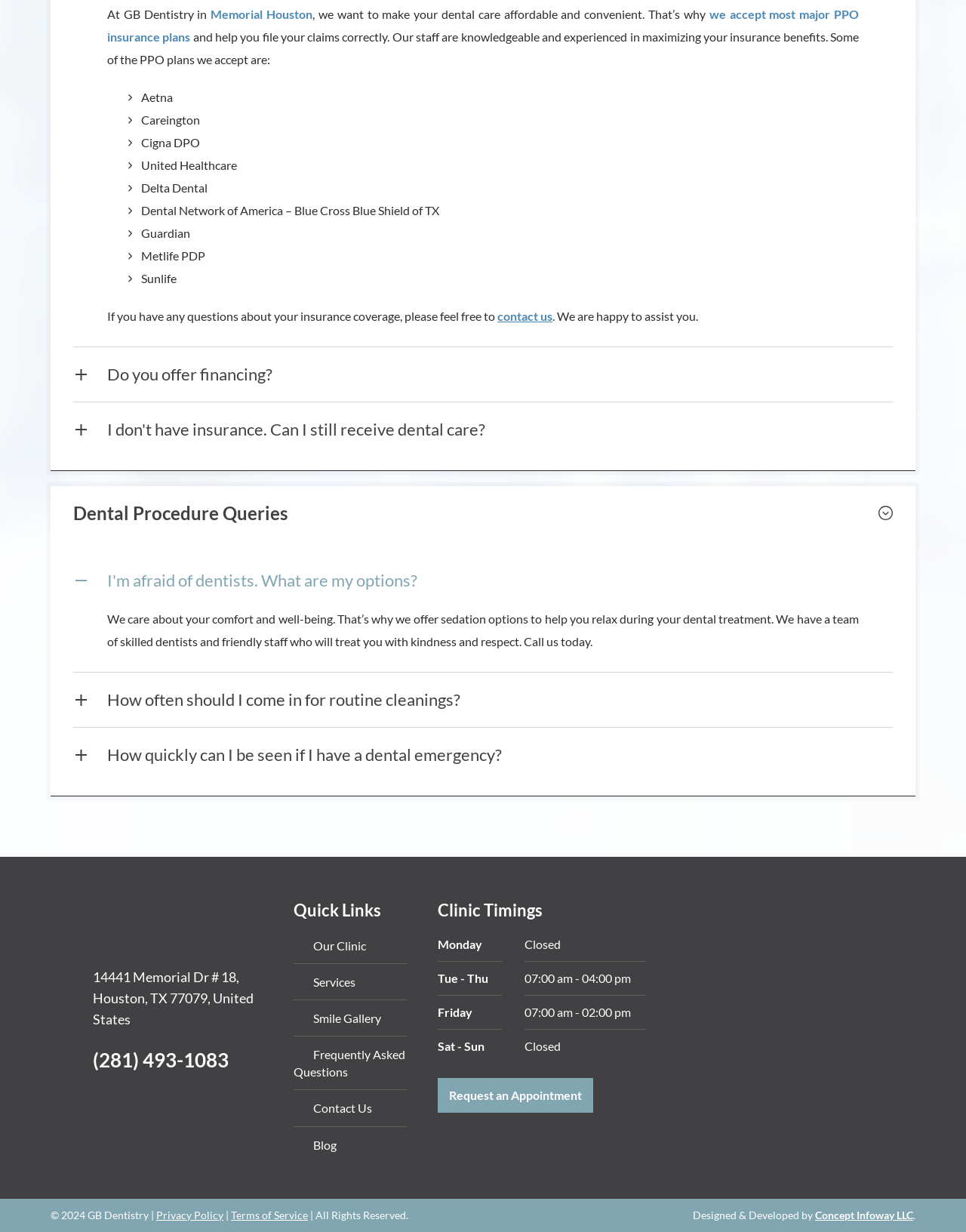Provide the bounding box coordinates of the HTML element this sentence describes: "Highway Use Tax". The bounding box coordinates consist of four float numbers between 0 and 1, i.e., [left, top, right, bottom].

None